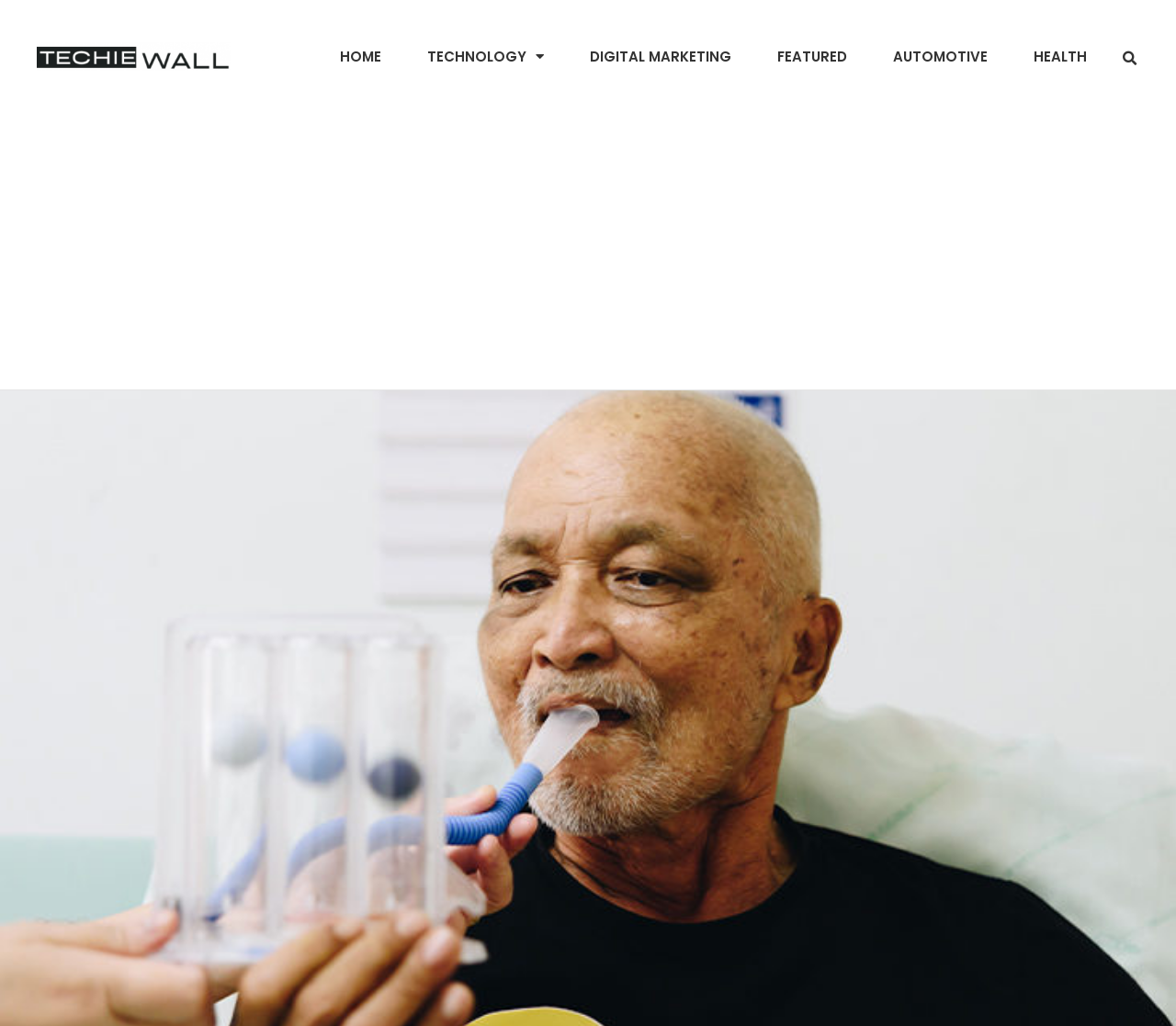Find the headline of the webpage and generate its text content.

What Is Spirometer Machine And Its Kinds?